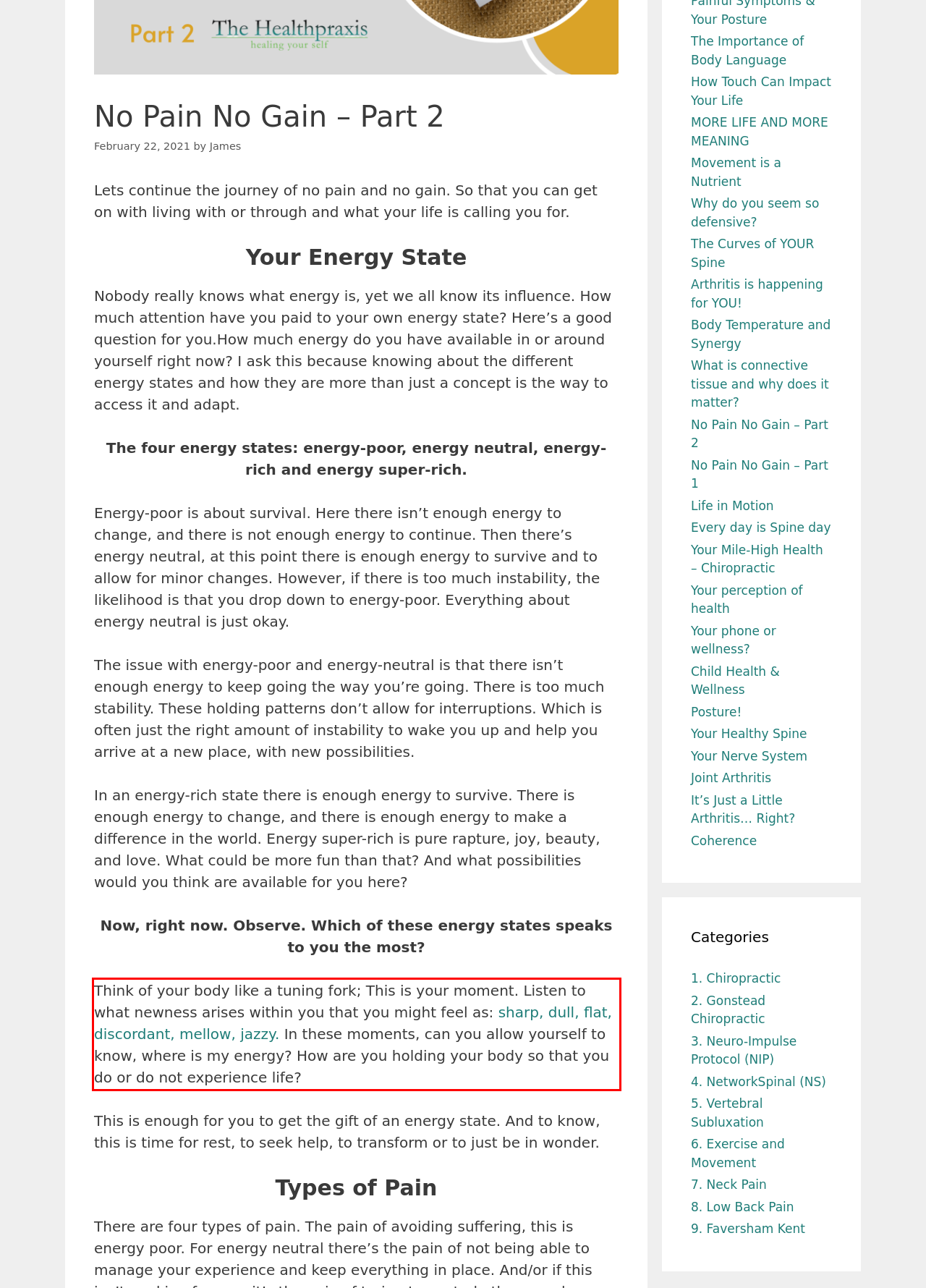You are provided with a screenshot of a webpage that includes a red bounding box. Extract and generate the text content found within the red bounding box.

Think of your body like a tuning fork; This is your moment. Listen to what newness arises within you that you might feel as: sharp, dull, flat, discordant, mellow, jazzy. In these moments, can you allow yourself to know, where is my energy? How are you holding your body so that you do or do not experience life?